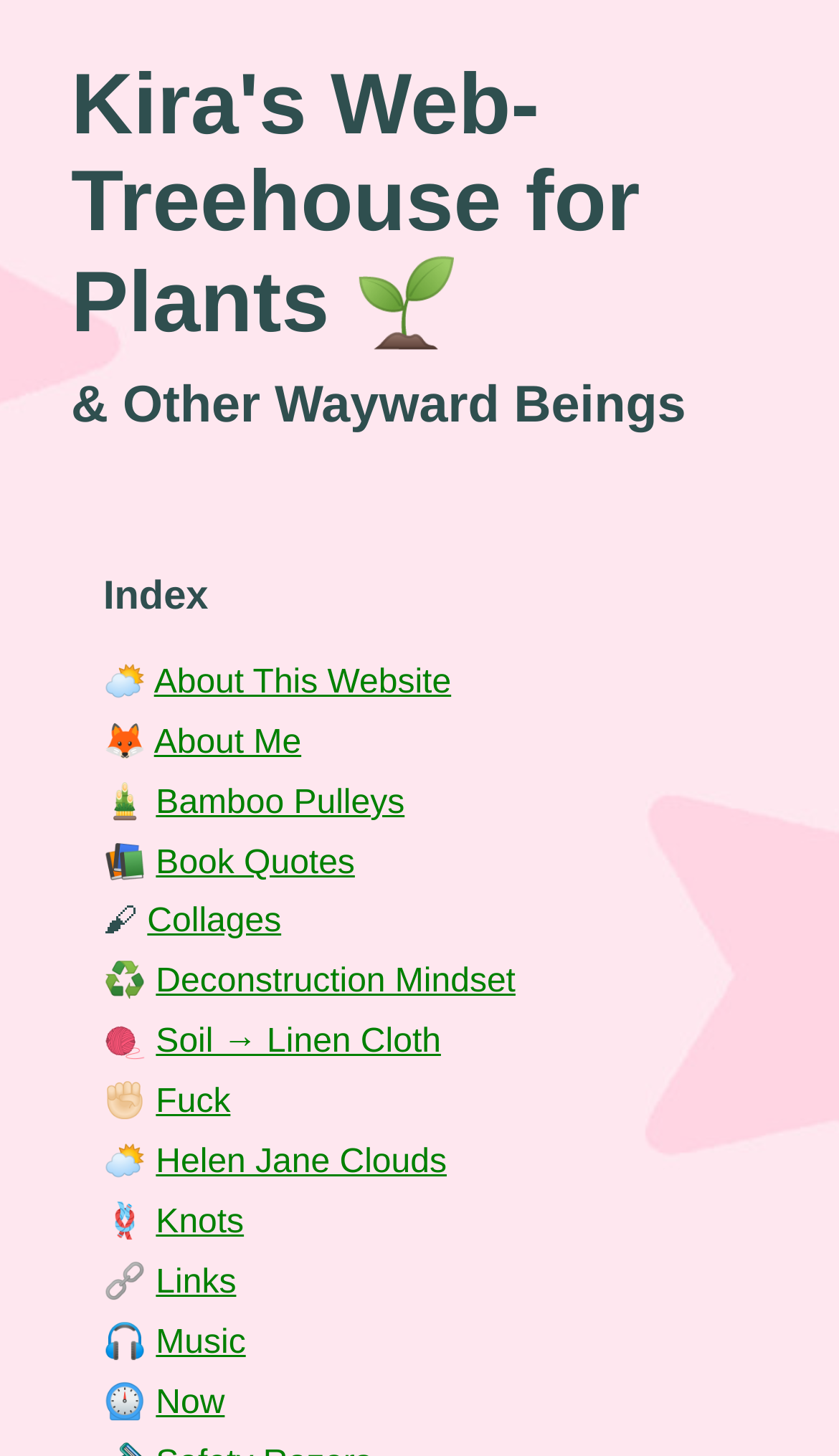Please predict the bounding box coordinates of the element's region where a click is necessary to complete the following instruction: "learn about dog day care services". The coordinates should be represented by four float numbers between 0 and 1, i.e., [left, top, right, bottom].

None